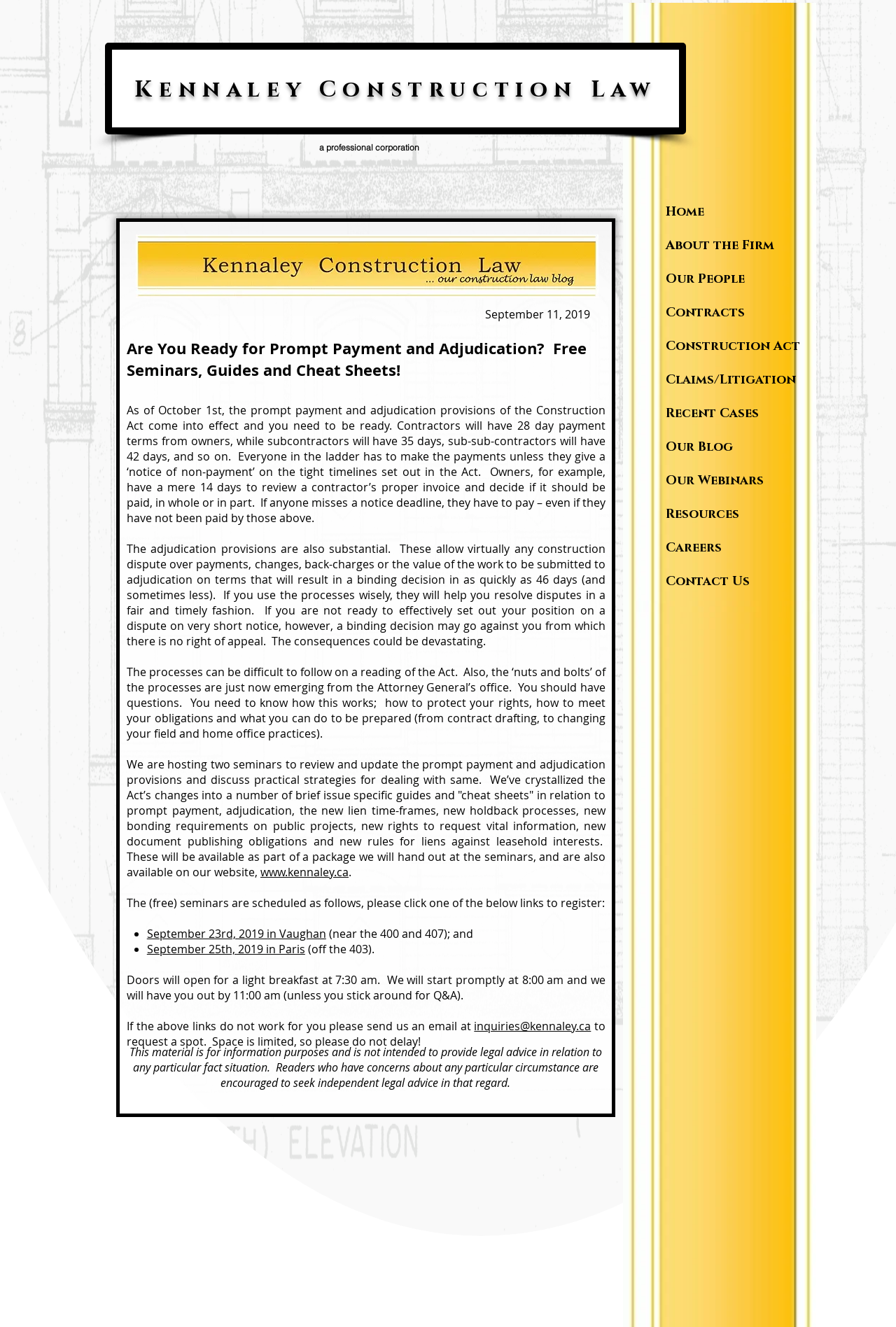What is the name of the law firm?
Please look at the screenshot and answer in one word or a short phrase.

Kennaley Construction Law